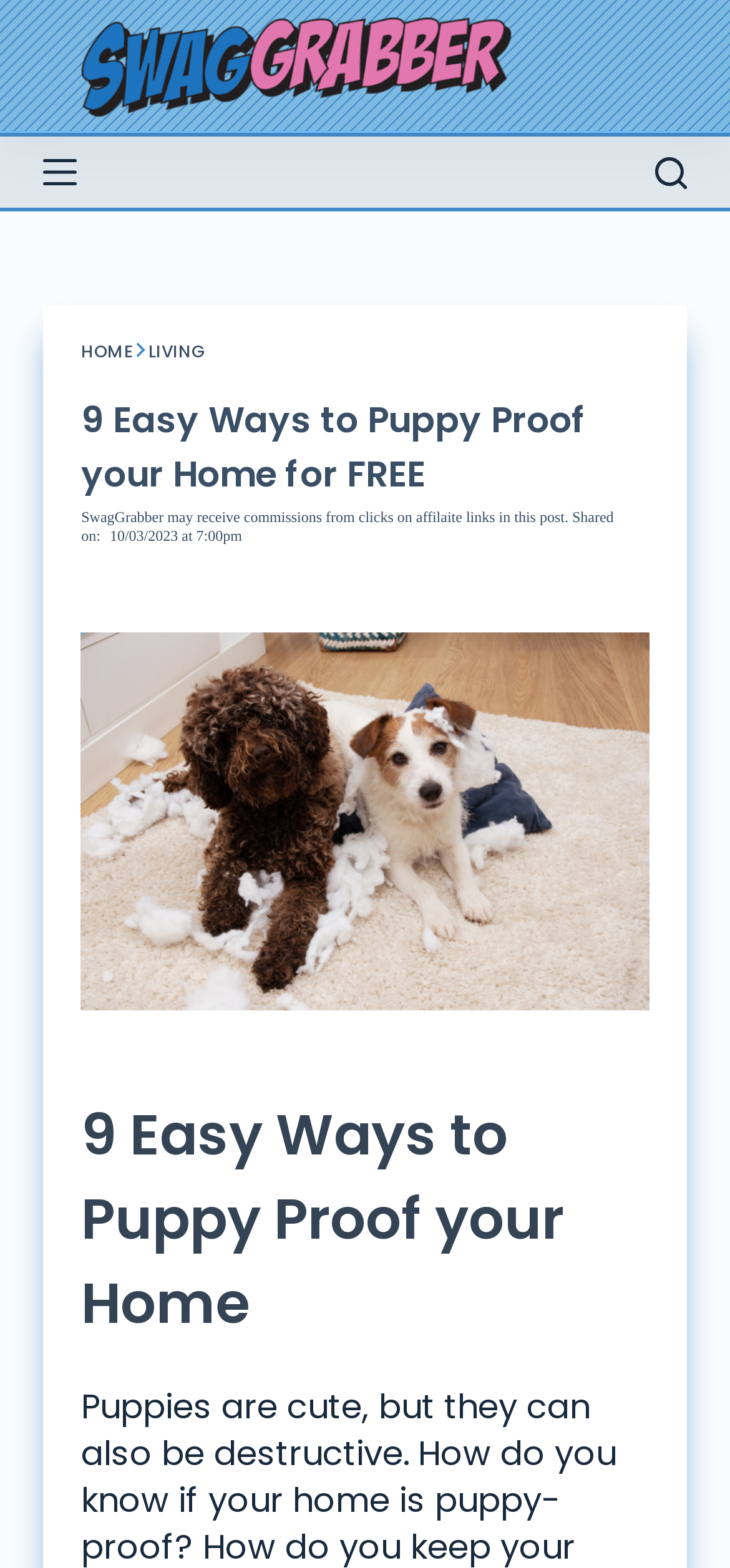What is the copyright year range?
Please answer the question as detailed as possible based on the image.

The copyright year range is 2008-2024, which can be found at the bottom of the webpage, indicating the years during which the website's content is protected by copyright.